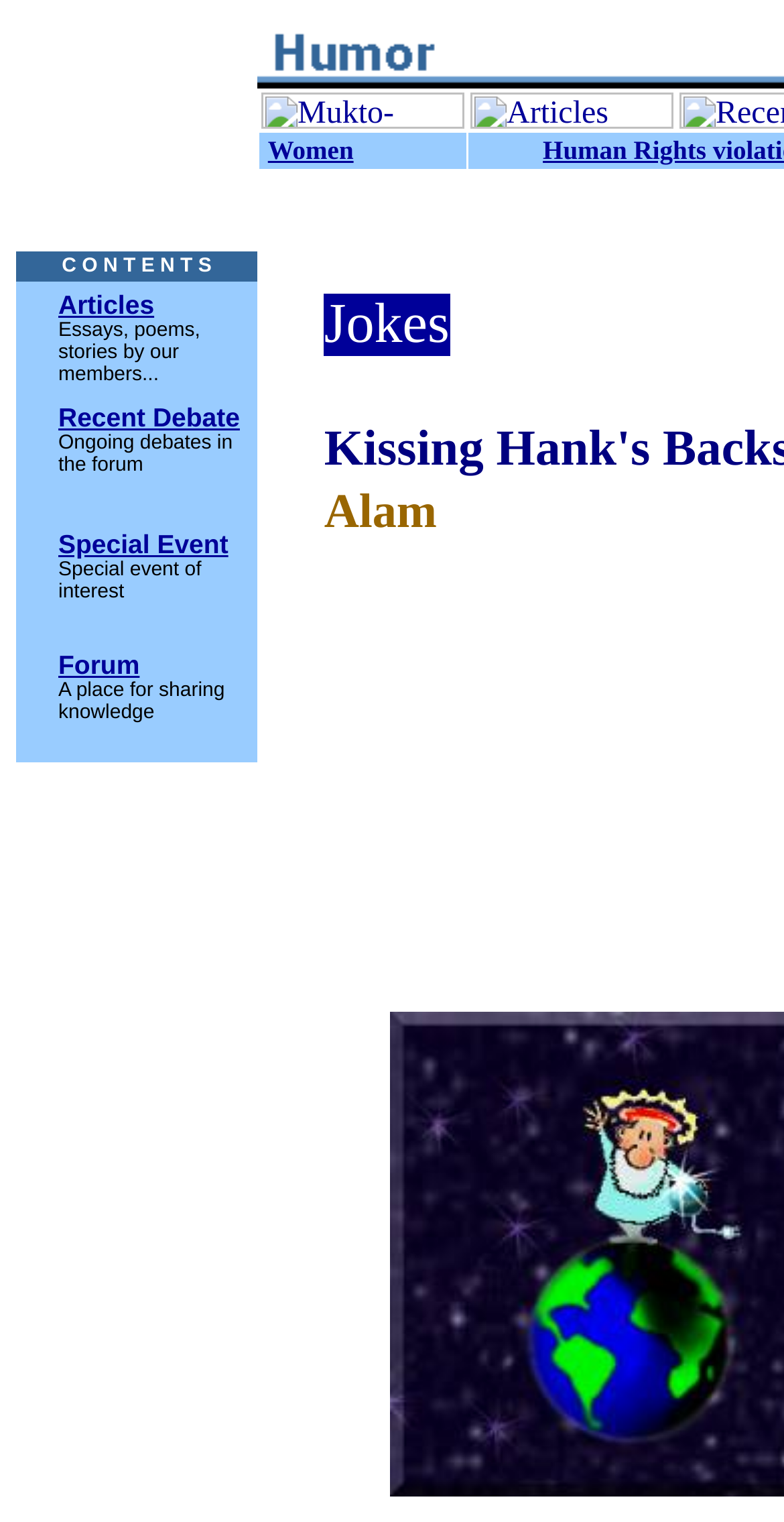Show the bounding box coordinates for the HTML element described as: "Special Event".

[0.074, 0.346, 0.291, 0.369]